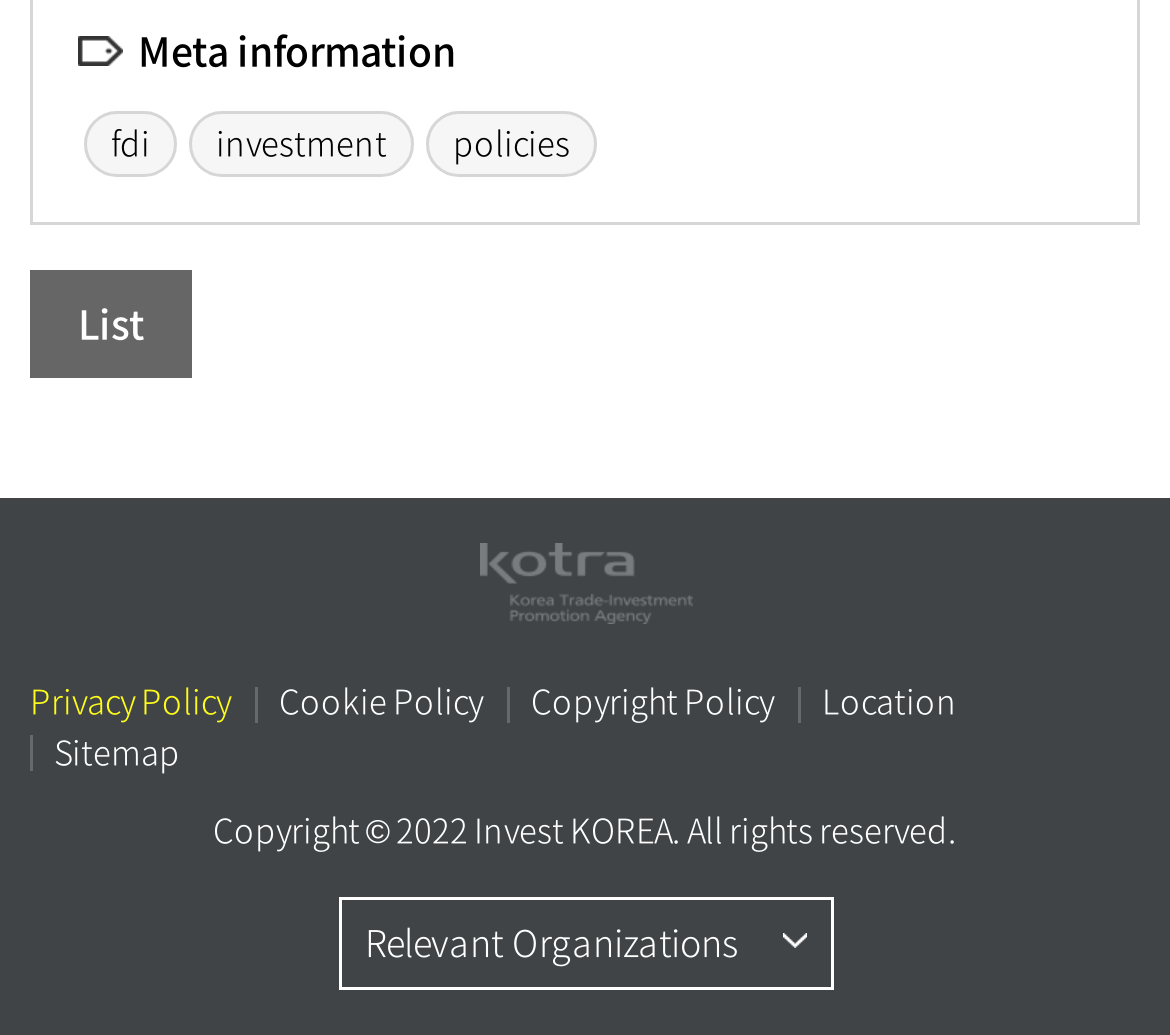What are the types of policies mentioned?
Please provide a single word or phrase answer based on the image.

fdi, investment